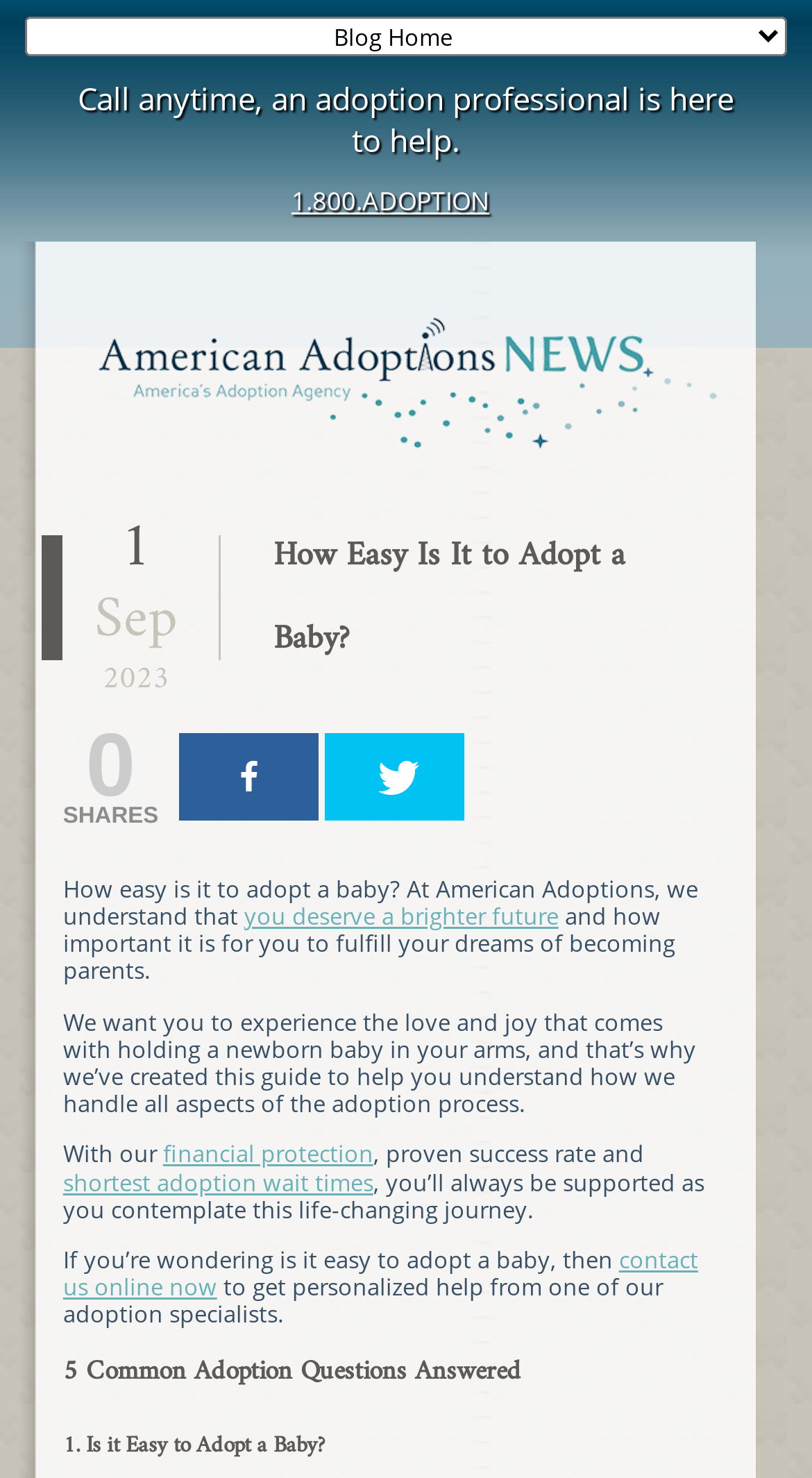Find the bounding box coordinates for the HTML element described as: "shortest adoption wait times". The coordinates should consist of four float values between 0 and 1, i.e., [left, top, right, bottom].

[0.078, 0.788, 0.46, 0.81]